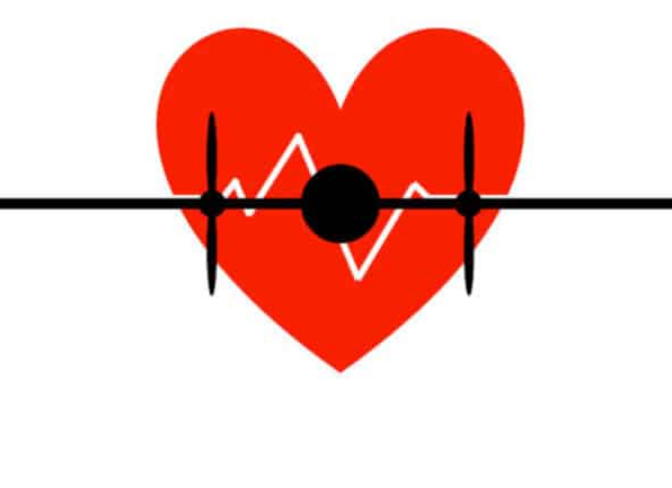What is the purpose of the University of Michigan's undergraduate research team?
Answer the question with a single word or phrase, referring to the image.

To develop a medical drone UAV